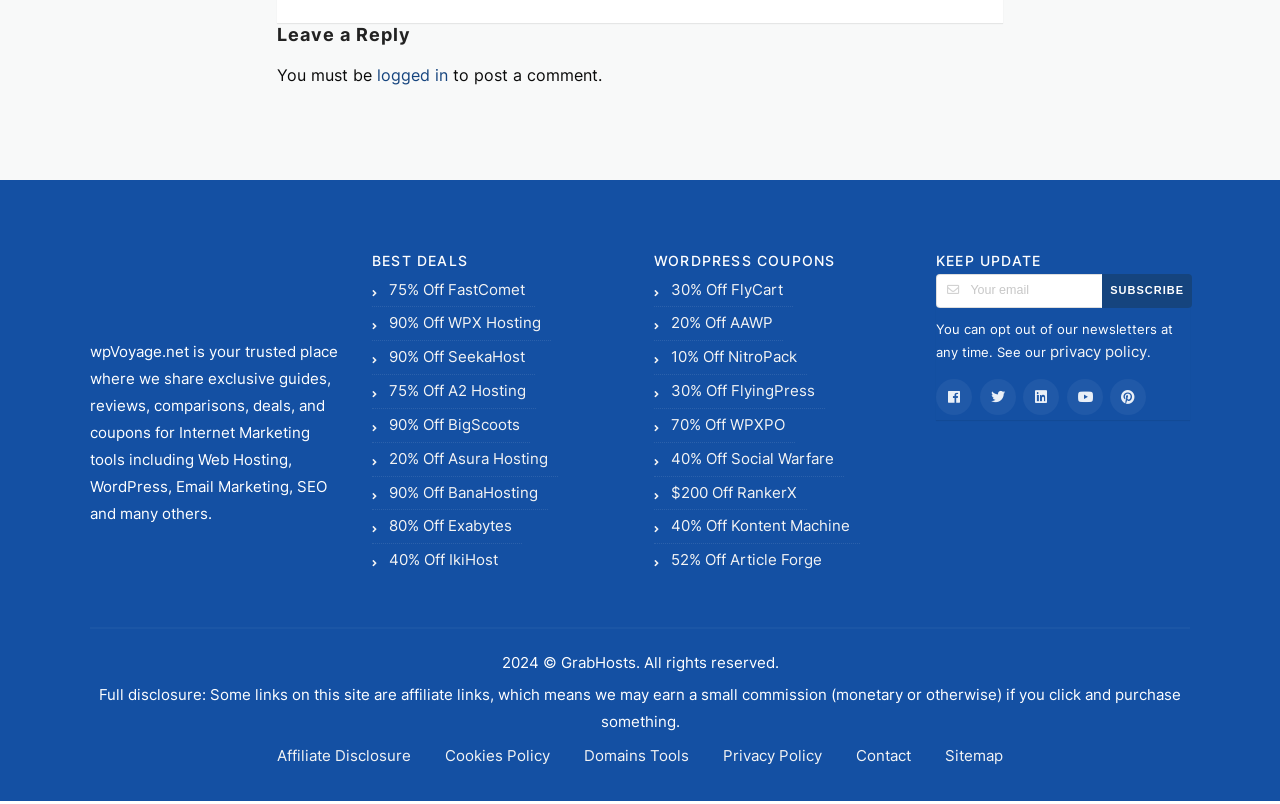Please identify the bounding box coordinates of the region to click in order to complete the task: "Click on the 'Best Drop-In AR-15 Triggers' link". The coordinates must be four float numbers between 0 and 1, specified as [left, top, right, bottom].

None